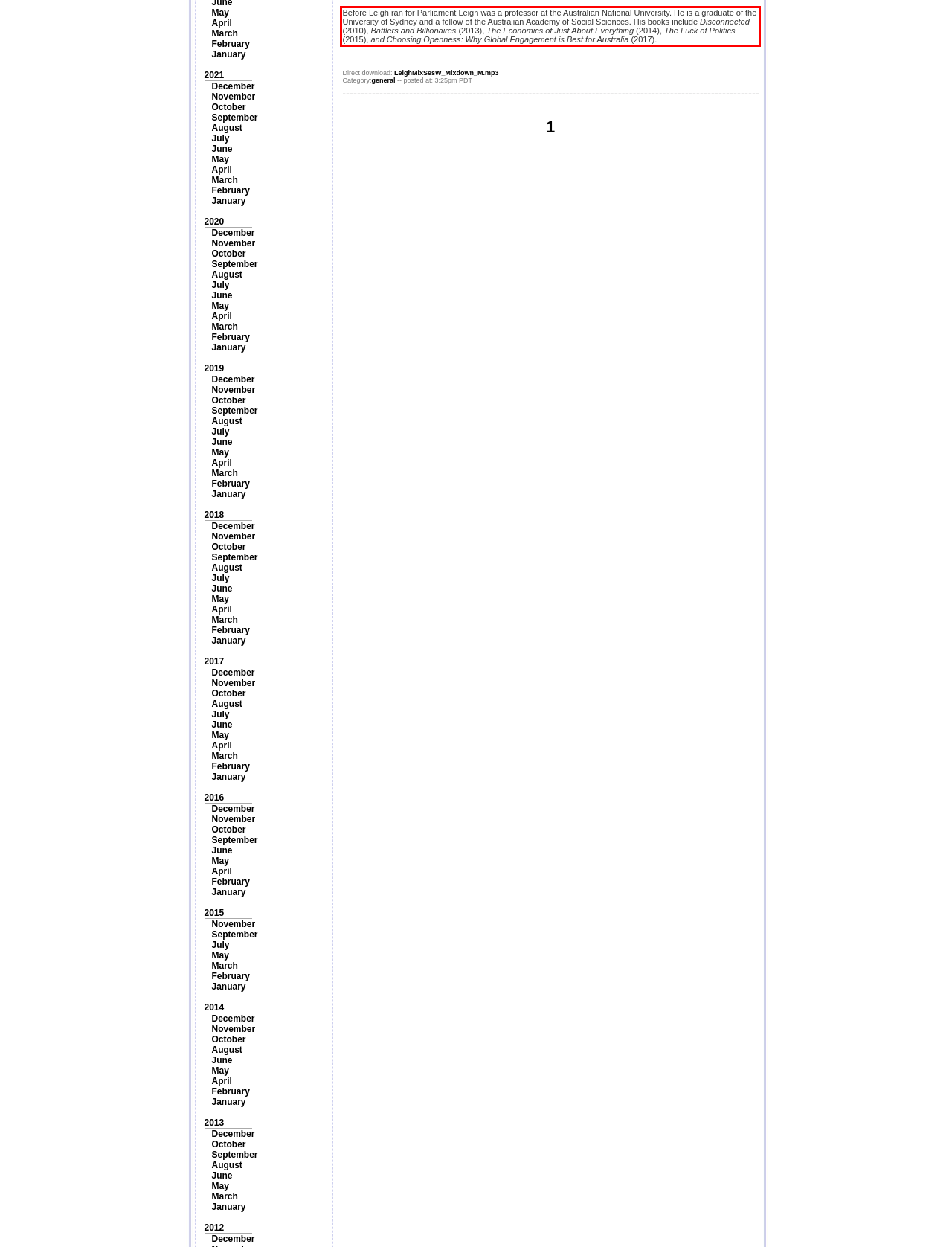Review the webpage screenshot provided, and perform OCR to extract the text from the red bounding box.

Before Leigh ran for Parliament Leigh was a professor at the Australian National University. He is a graduate of the University of Sydney and a fellow of the Australian Academy of Social Sciences. His books include Disconnected (2010), Battlers and Billionaires (2013), The Economics of Just About Everything (2014), The Luck of Politics (2015), and Choosing Openness: Why Global Engagement is Best for Australia (2017).